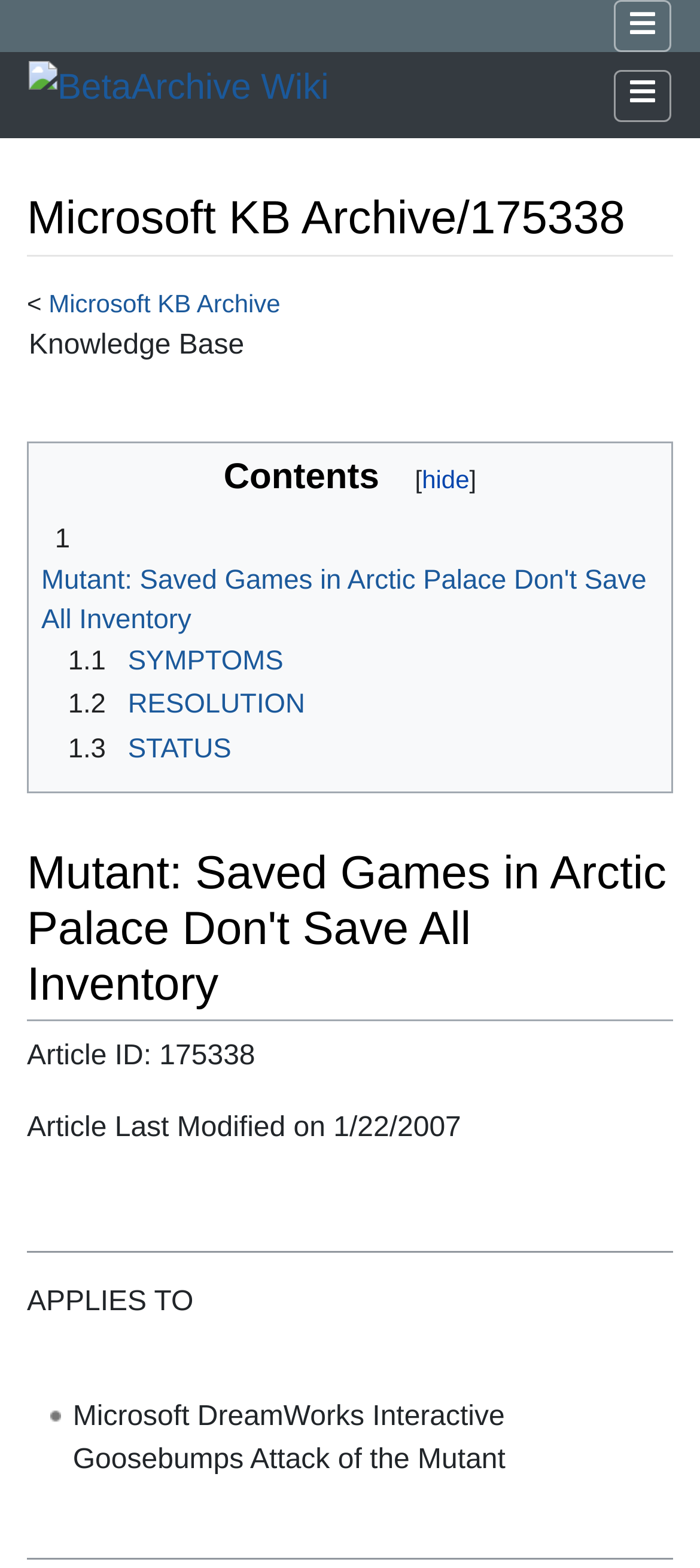Given the element description Microsoft KB Archive, predict the bounding box coordinates for the UI element in the webpage screenshot. The format should be (top-left x, top-left y, bottom-right x, bottom-right y), and the values should be between 0 and 1.

[0.069, 0.184, 0.401, 0.202]